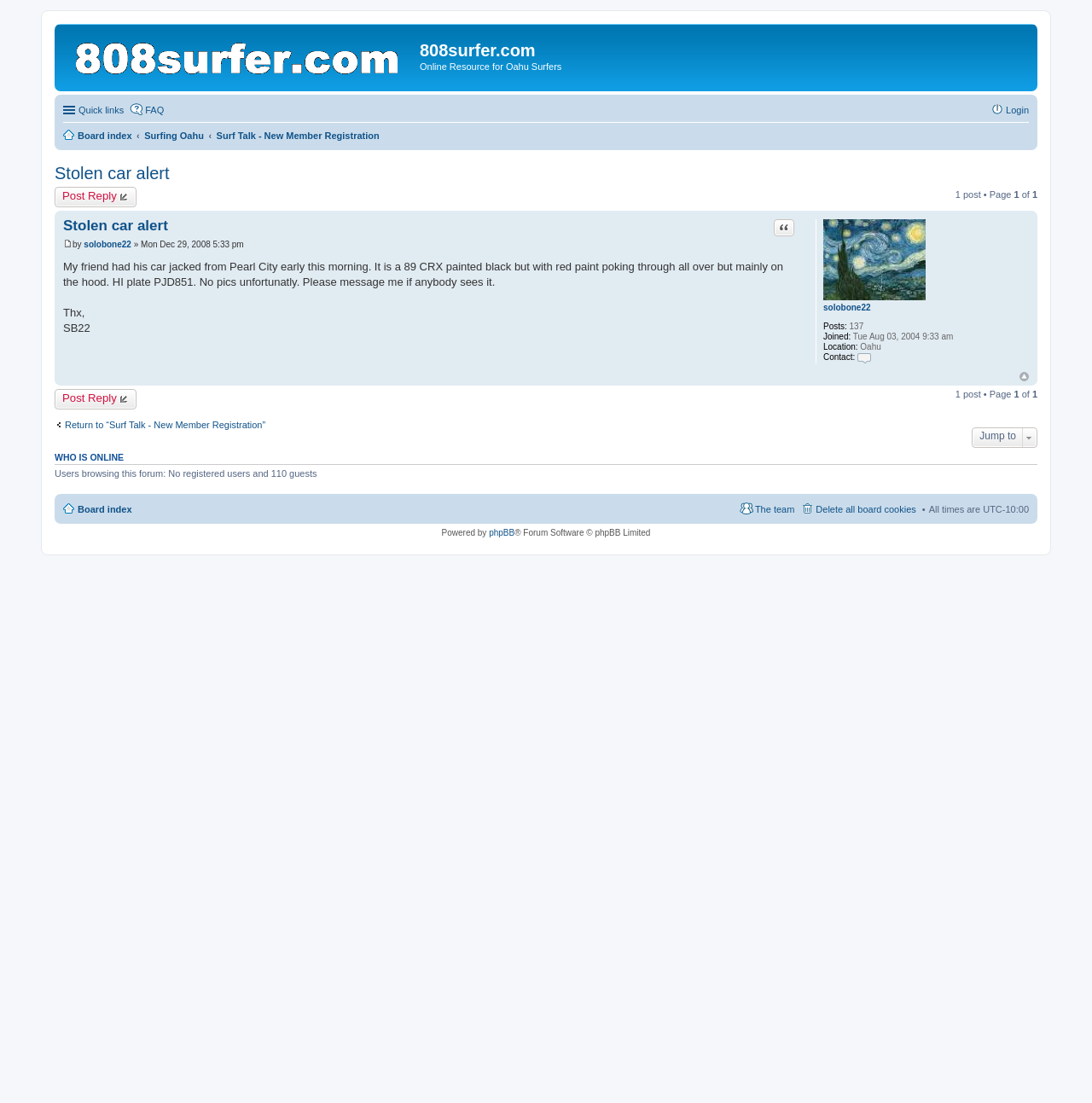Can you give a comprehensive explanation to the question given the content of the image?
How many posts does the user solobone22 have?

I found the number of posts by looking at the description list detail element that contains the text 'Posts:' and then I found the static text element with the number '137' which is the number of posts the user solobone22 has.